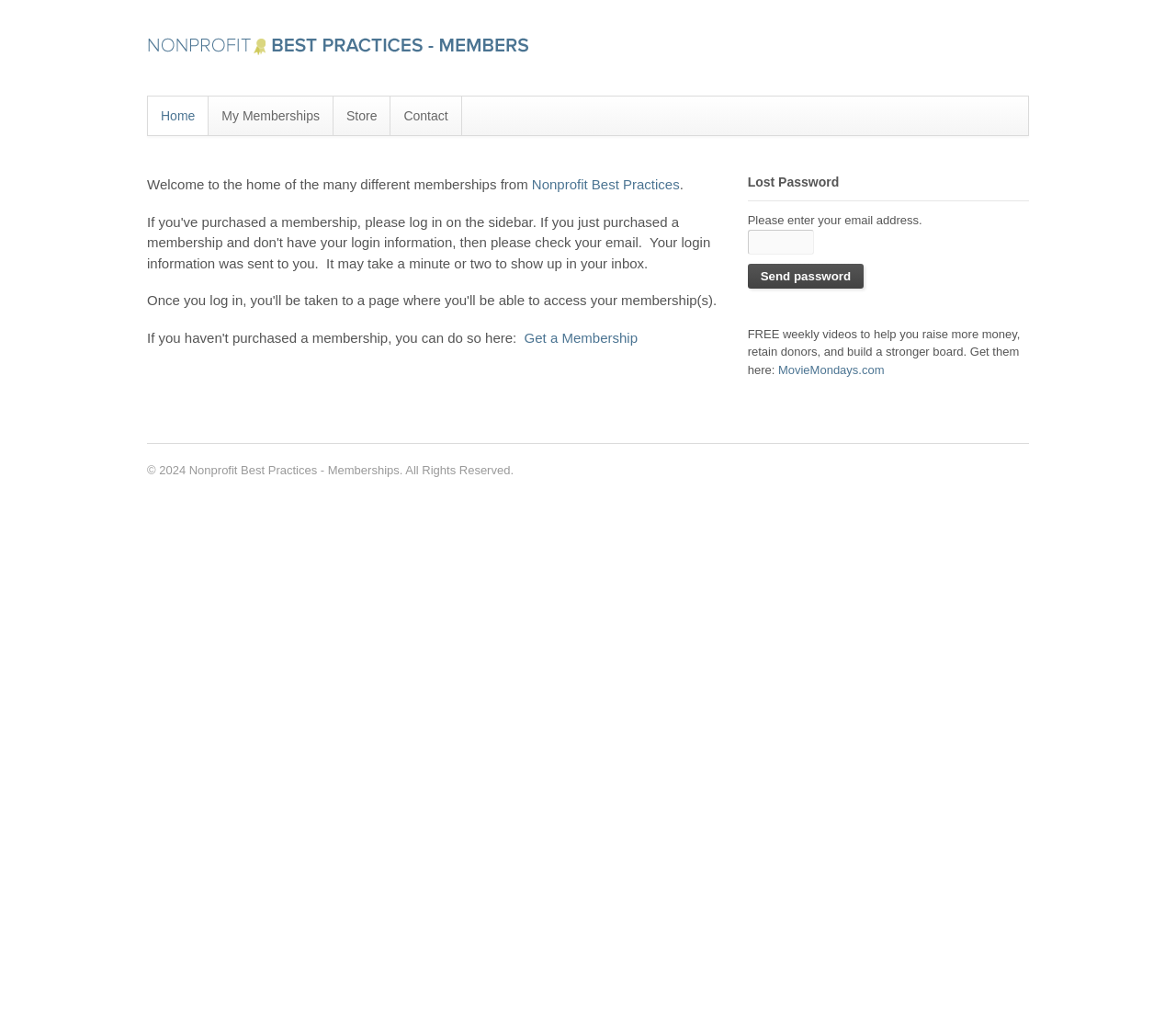Find the bounding box of the web element that fits this description: "Nonprofit Best Practices".

[0.452, 0.174, 0.578, 0.19]